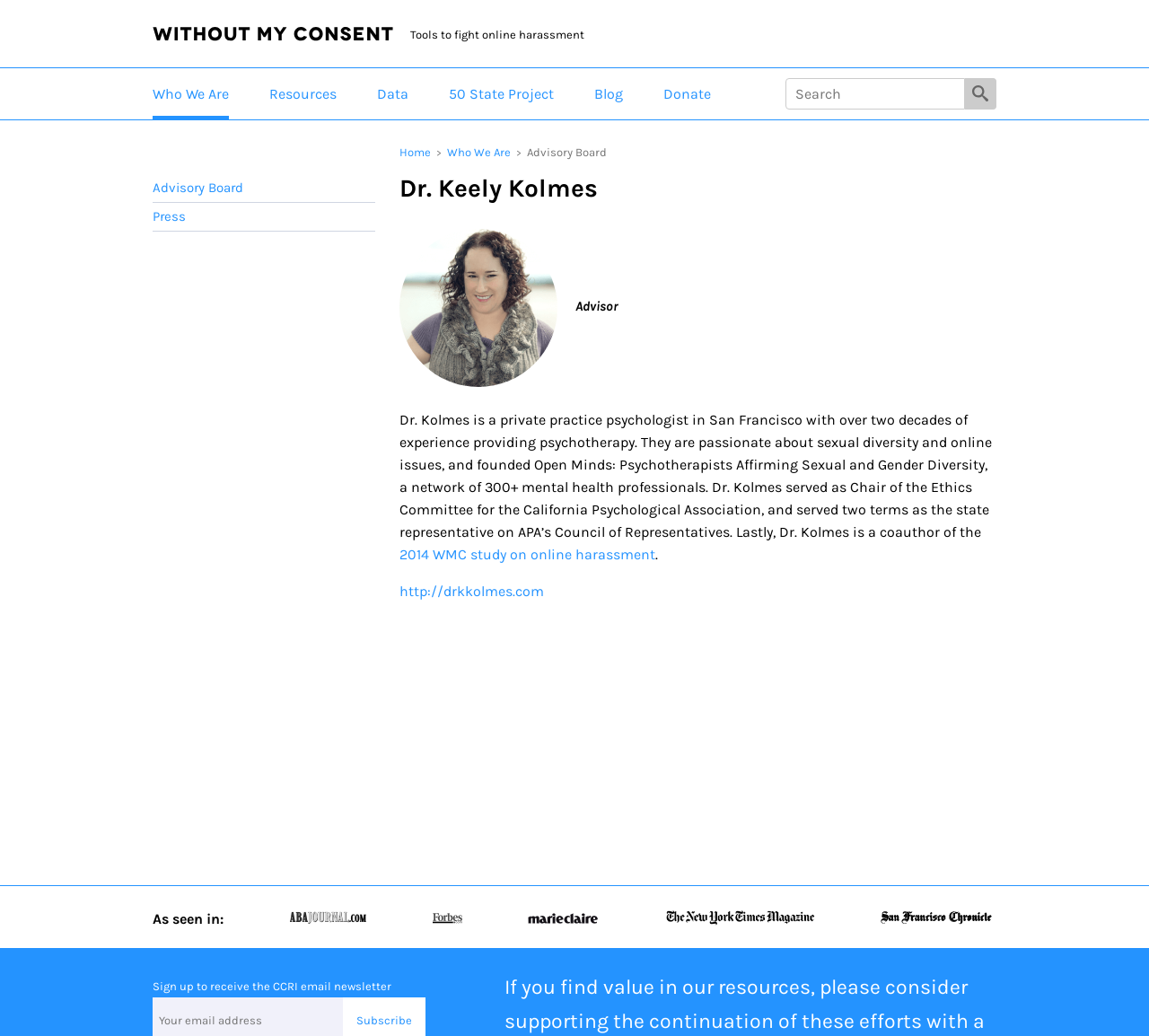Extract the heading text from the webpage.

Dr. Keely Kolmes